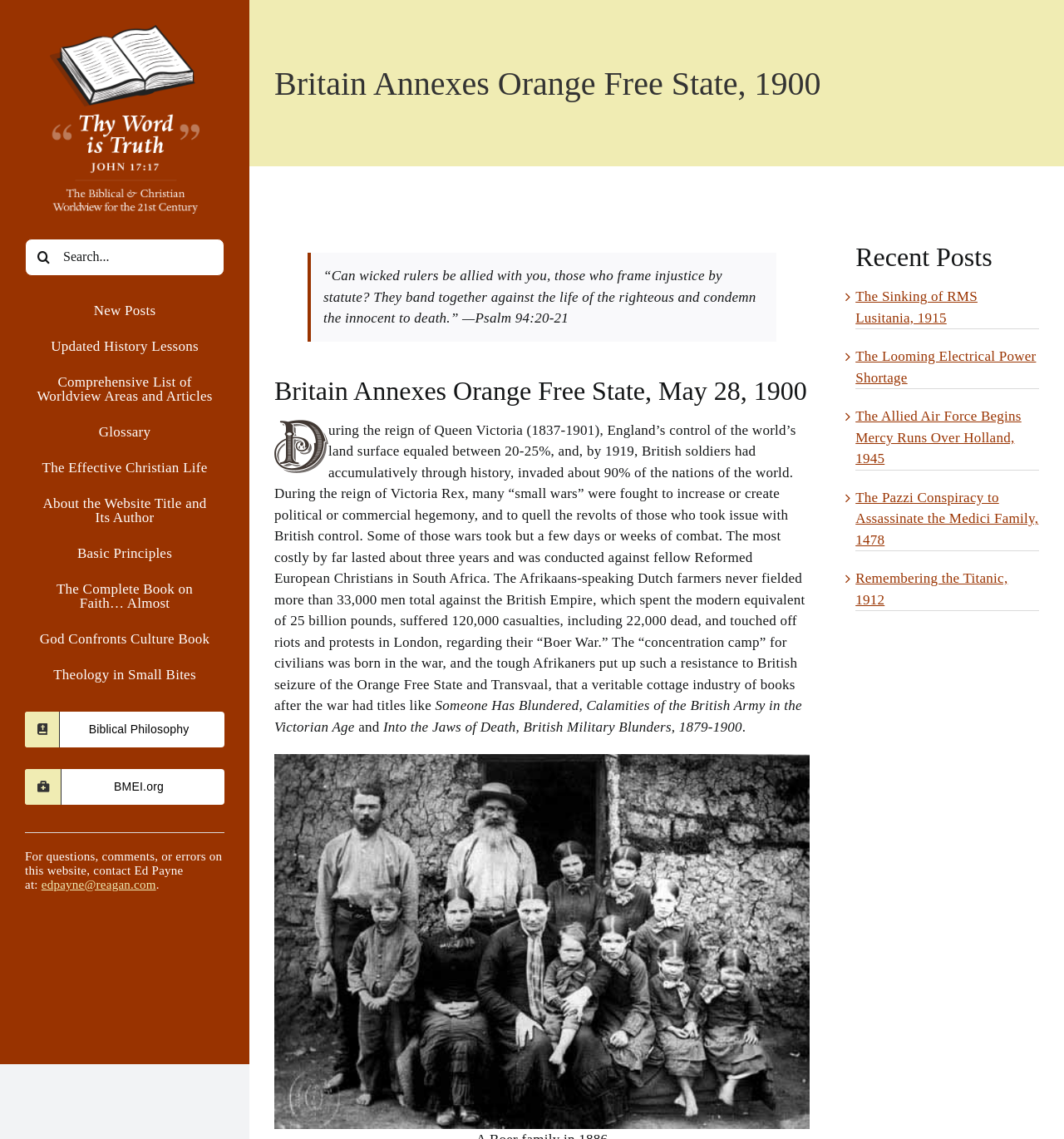Locate the bounding box coordinates of the segment that needs to be clicked to meet this instruction: "Contact Ed Payne".

[0.039, 0.771, 0.147, 0.782]